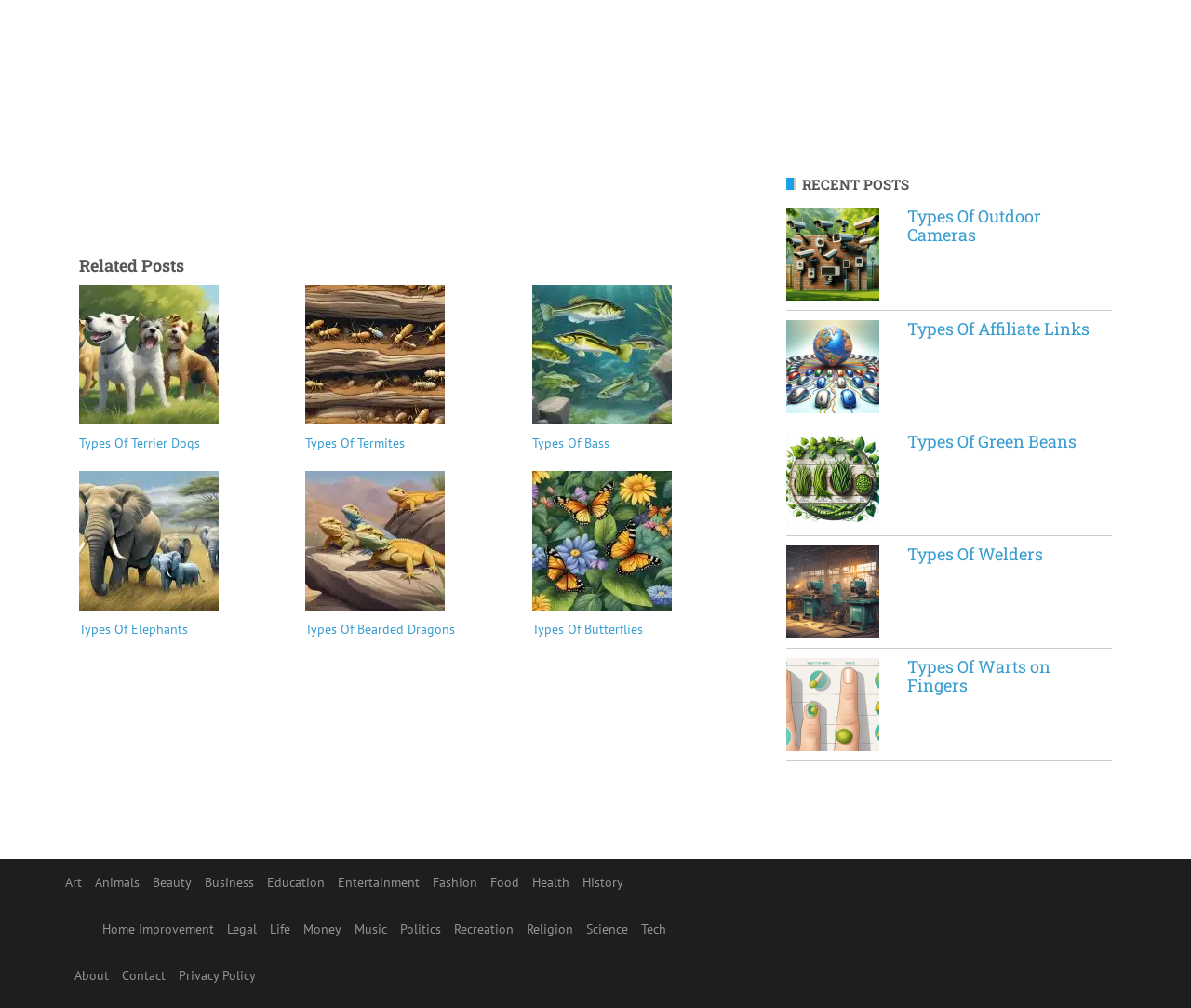Please specify the bounding box coordinates of the area that should be clicked to accomplish the following instruction: "Go to 'About'". The coordinates should consist of four float numbers between 0 and 1, i.e., [left, top, right, bottom].

[0.062, 0.959, 0.091, 0.976]